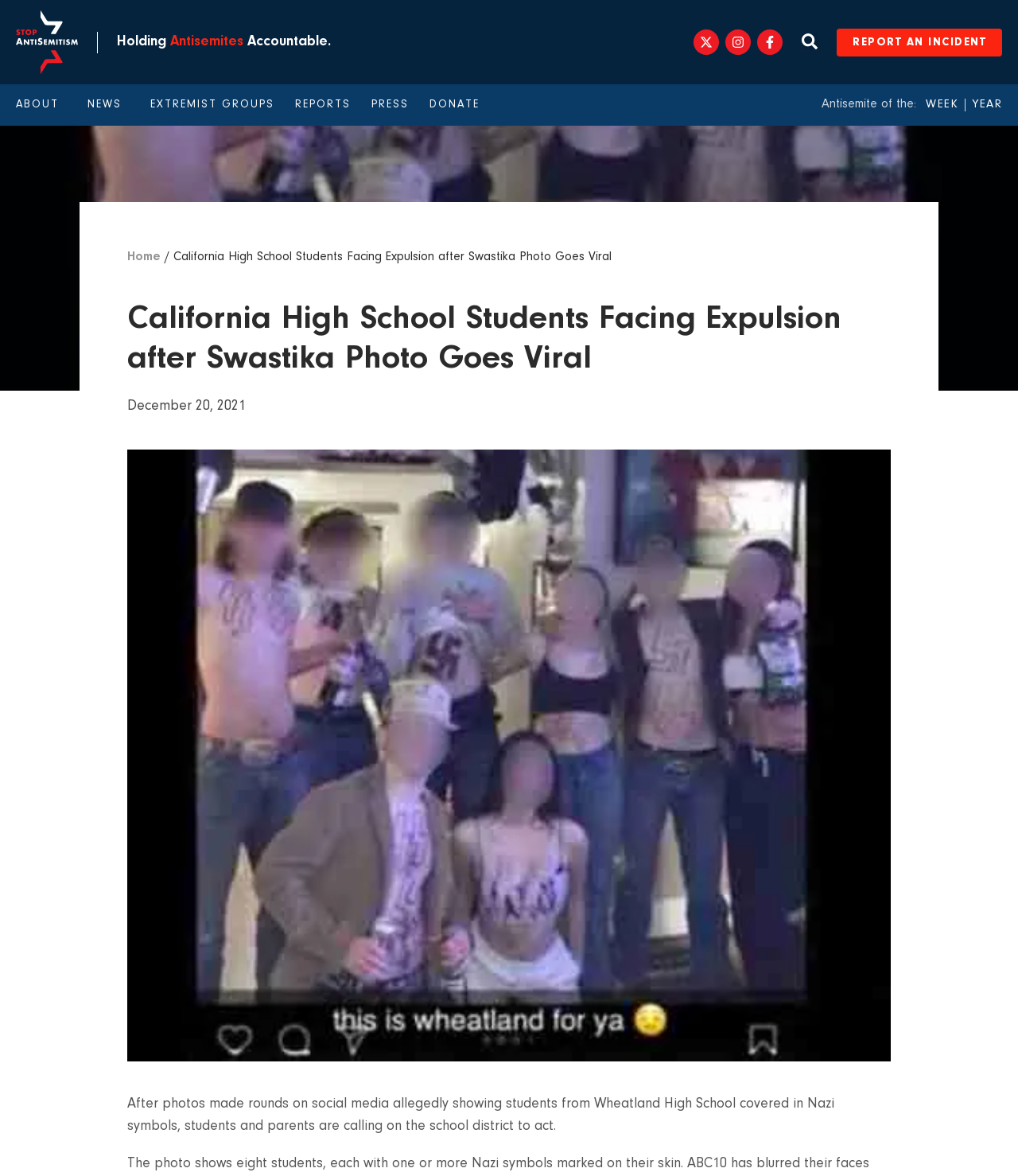Given the element description Extremist Groups, predict the bounding box coordinates for the UI element in the webpage screenshot. The format should be (top-left x, top-left y, bottom-right x, bottom-right y), and the values should be between 0 and 1.

[0.148, 0.085, 0.27, 0.094]